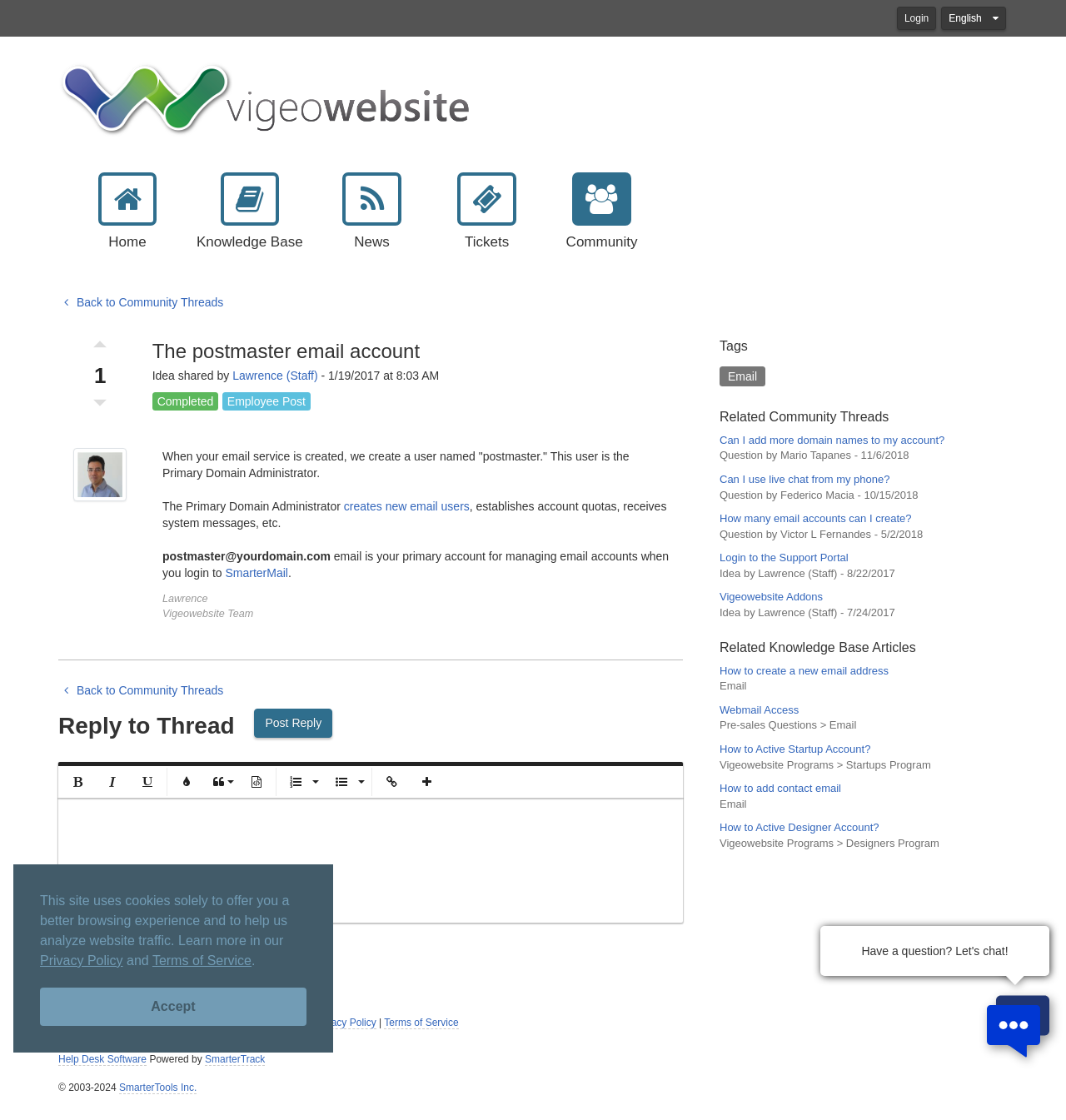Please mark the bounding box coordinates of the area that should be clicked to carry out the instruction: "Show More".

[0.385, 0.684, 0.415, 0.712]